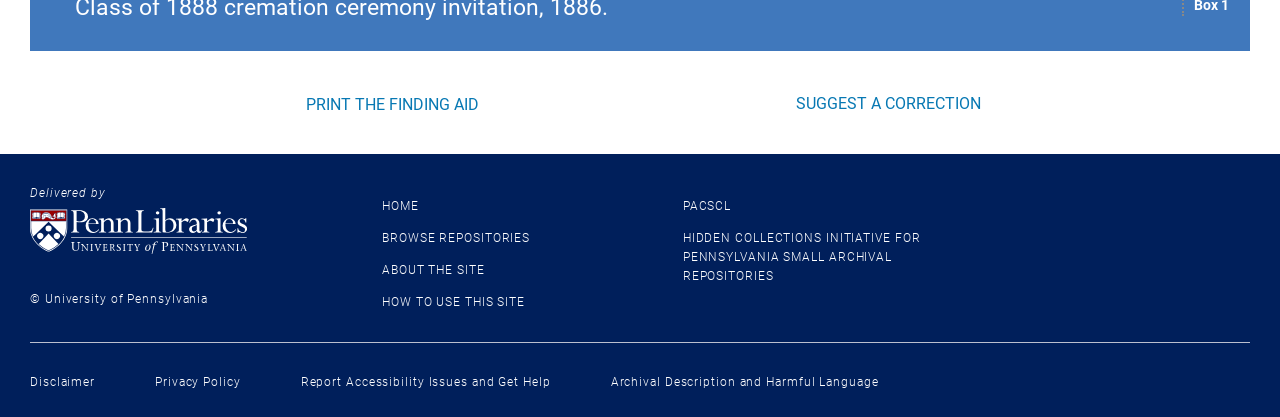What type of information is provided in the 'Footer: Sitemap for navigation' section?
From the details in the image, answer the question comprehensively.

The 'Footer: Sitemap for navigation' section provides navigation links, including 'HOME', 'BROWSE REPOSITORIES', 'ABOUT THE SITE', and 'HOW TO USE THIS SITE', which allow users to navigate to different parts of the webpage or related websites.